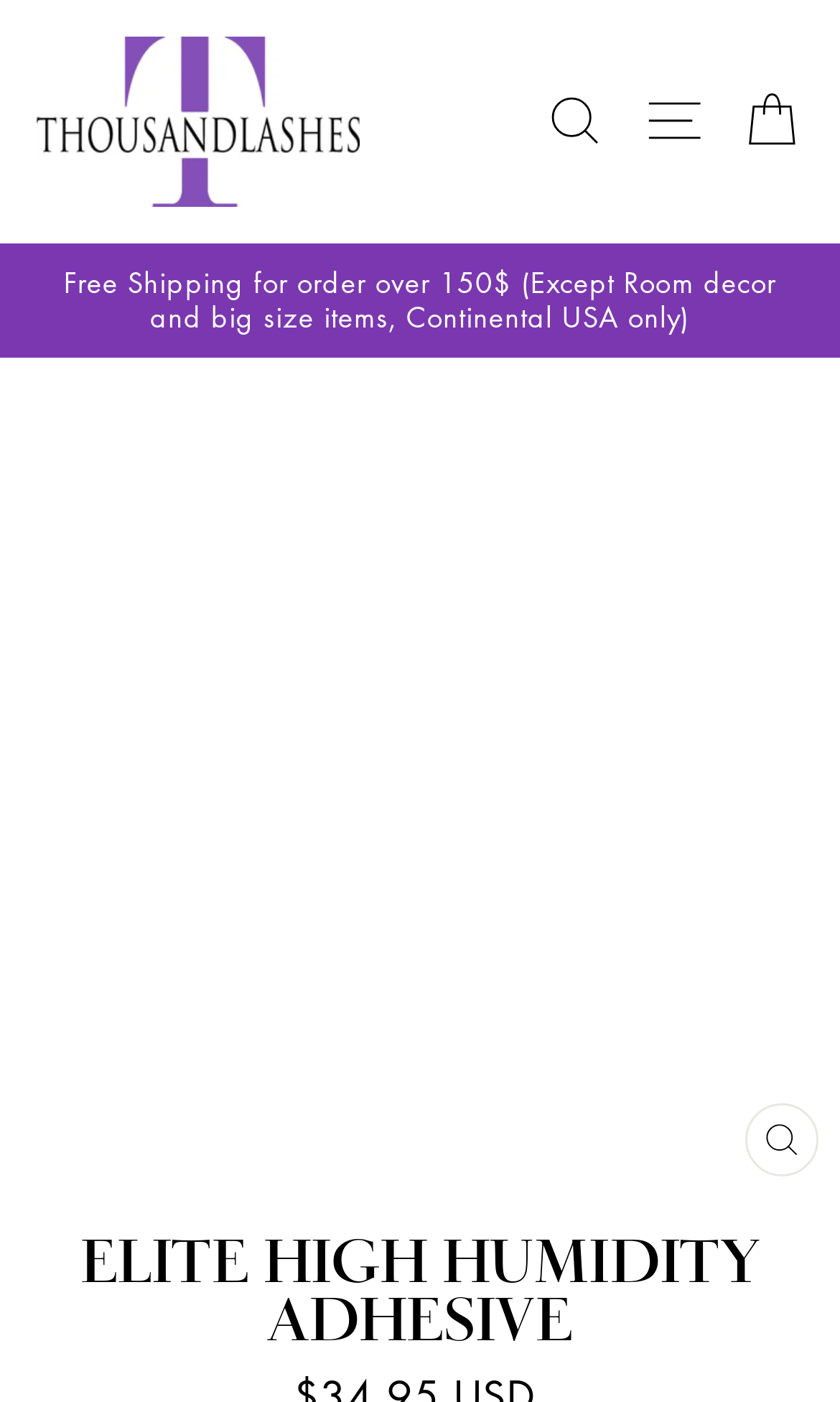Based on the image, provide a detailed response to the question:
What is the minimum order amount for free shipping?

I found a static text element that mentions 'Free Shipping for order over 150$ (Except Room decor and big size items, Continental USA only)', which indicates that the minimum order amount for free shipping is 150 dollars.